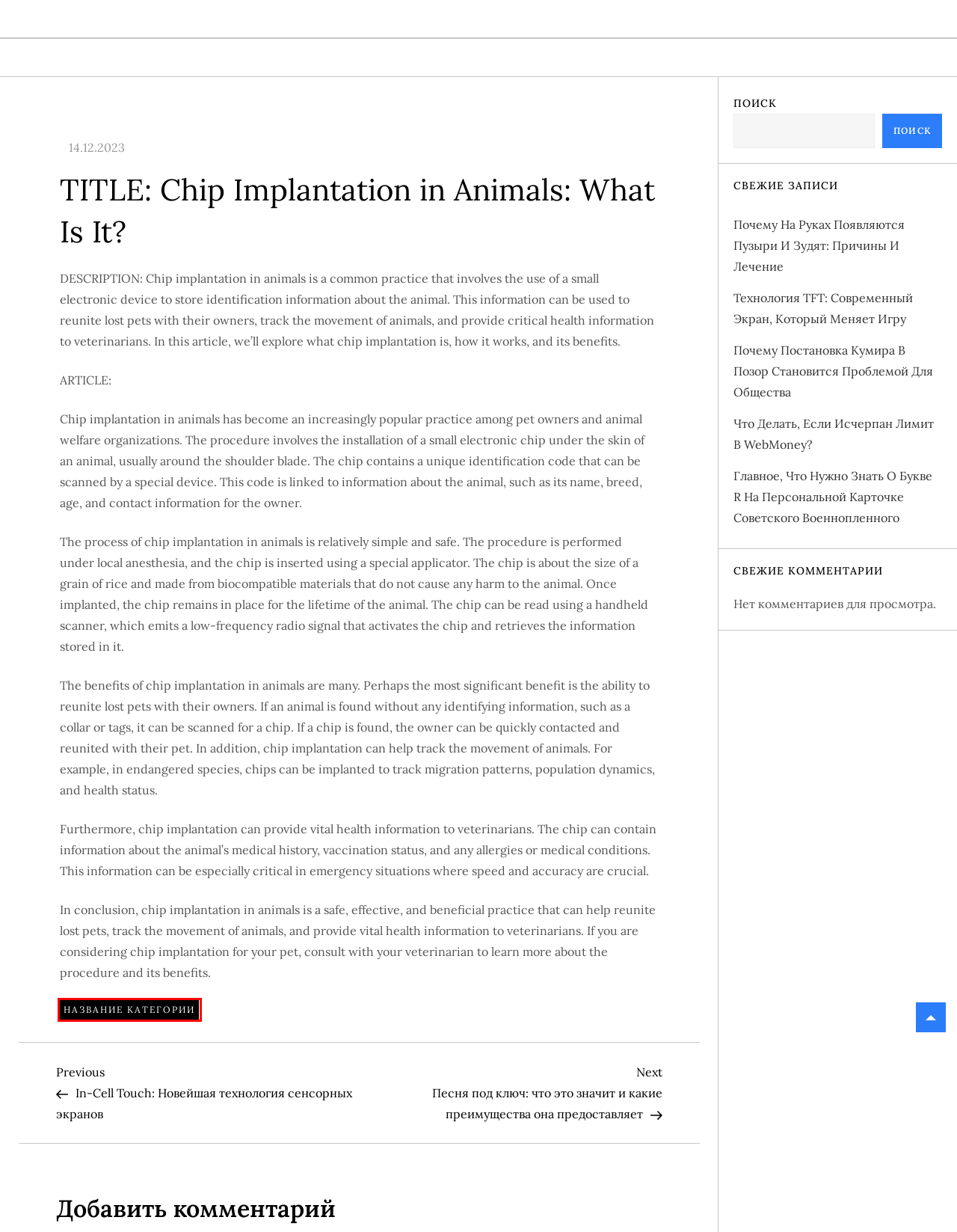Given a screenshot of a webpage with a red bounding box around an element, choose the most appropriate webpage description for the new page displayed after clicking the element within the bounding box. Here are the candidates:
A. In-Cell Touch: Новейшая технология сенсорных экранов
B. Что делать, если исчерпан лимит в WebMoney?
C. Технология TFT: Современный экран, который меняет игру
D. Почему постановка кумира в позор становится проблемой для общества
E. Главное, что нужно знать о букве R на персональной карточке советского военнопленного
F. Песня под ключ: что это значит и какие преимущества она предоставляет
G. Название категории
H. Почему на руках появляются пузыри и зудят: причины и лечение

G